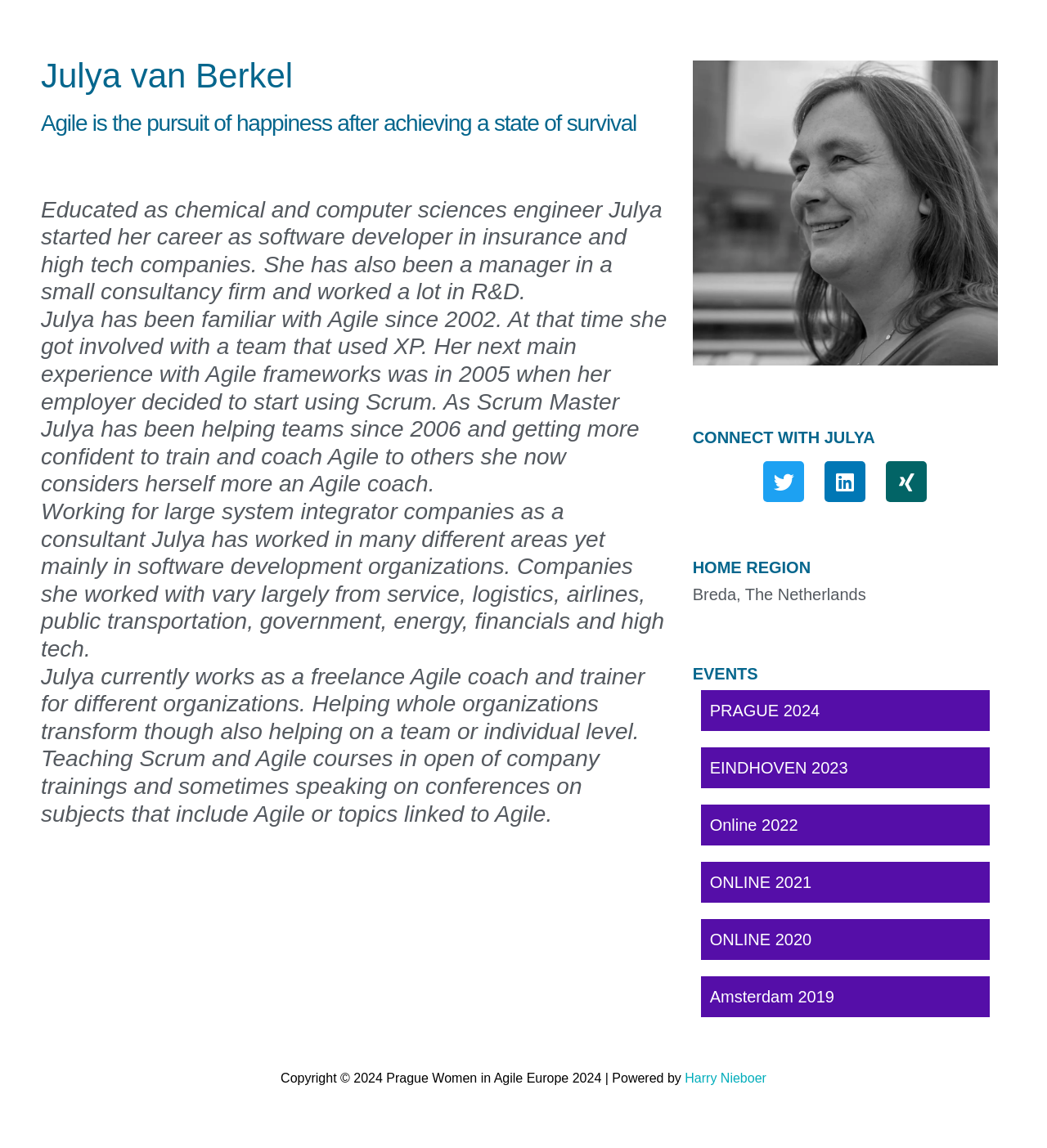Specify the bounding box coordinates of the element's region that should be clicked to achieve the following instruction: "Visit Harry Nieboer's website". The bounding box coordinates consist of four float numbers between 0 and 1, in the format [left, top, right, bottom].

[0.654, 0.933, 0.732, 0.945]